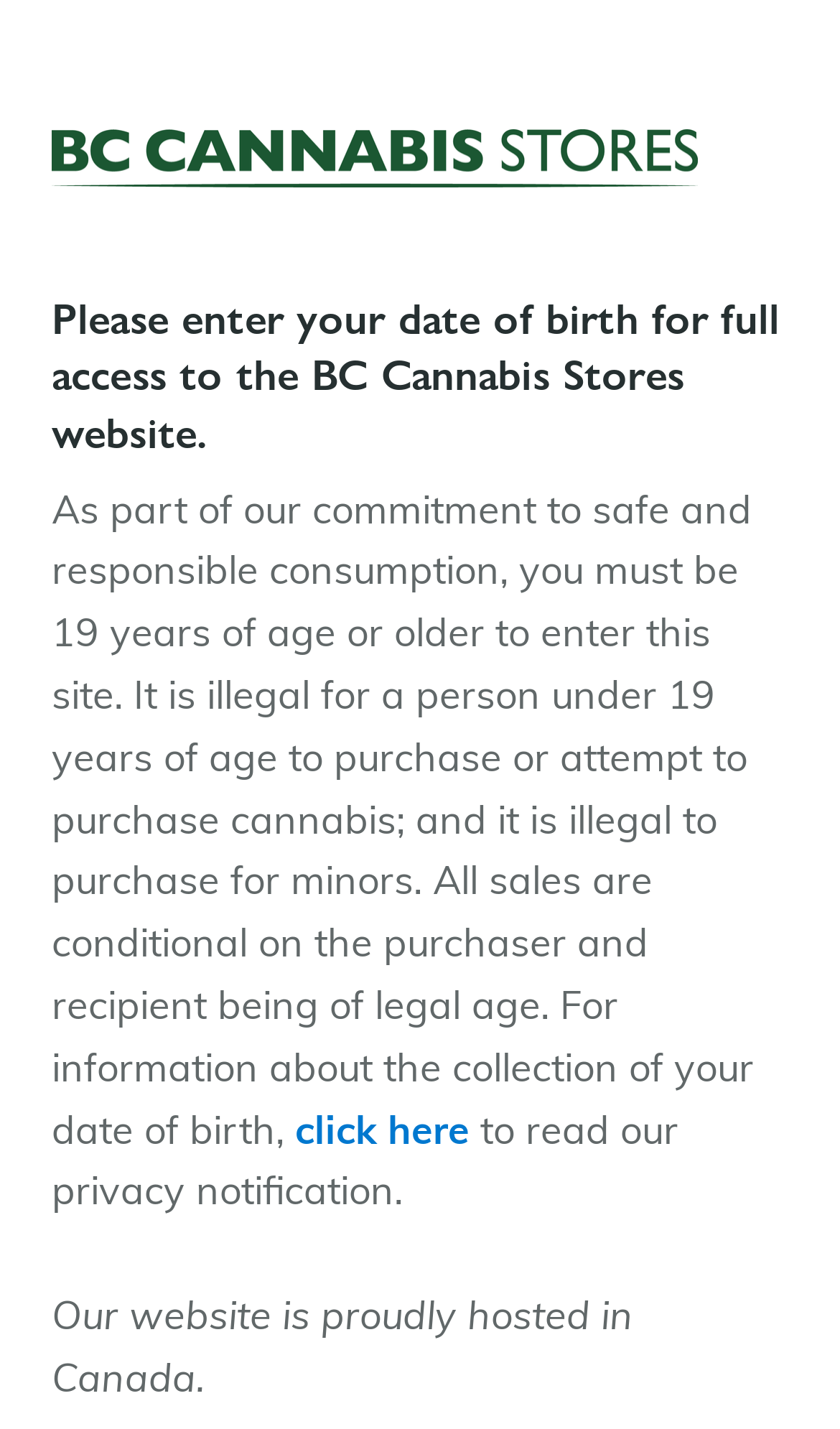Please give a concise answer to this question using a single word or phrase: 
What is the purpose of entering date of birth?

To ensure safe and responsible consumption